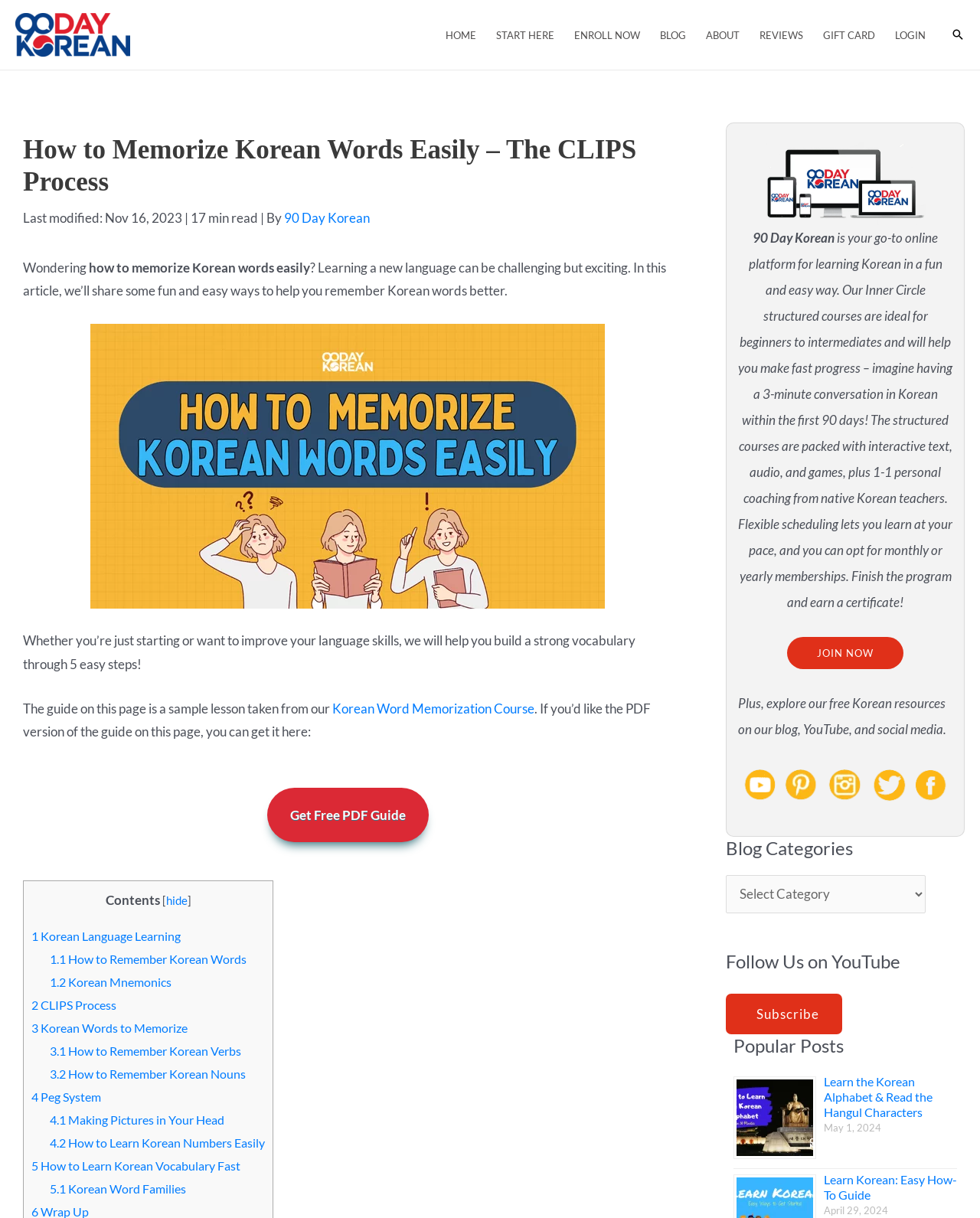What is the purpose of the CLIPS process?
Using the image, elaborate on the answer with as much detail as possible.

The CLIPS process is mentioned as a method to help remember Korean words. The webpage explains that the guide on this page is a sample lesson taken from the Korean Word Memorization Course, which suggests that the CLIPS process is a part of this course and is intended to aid in memorizing Korean words.